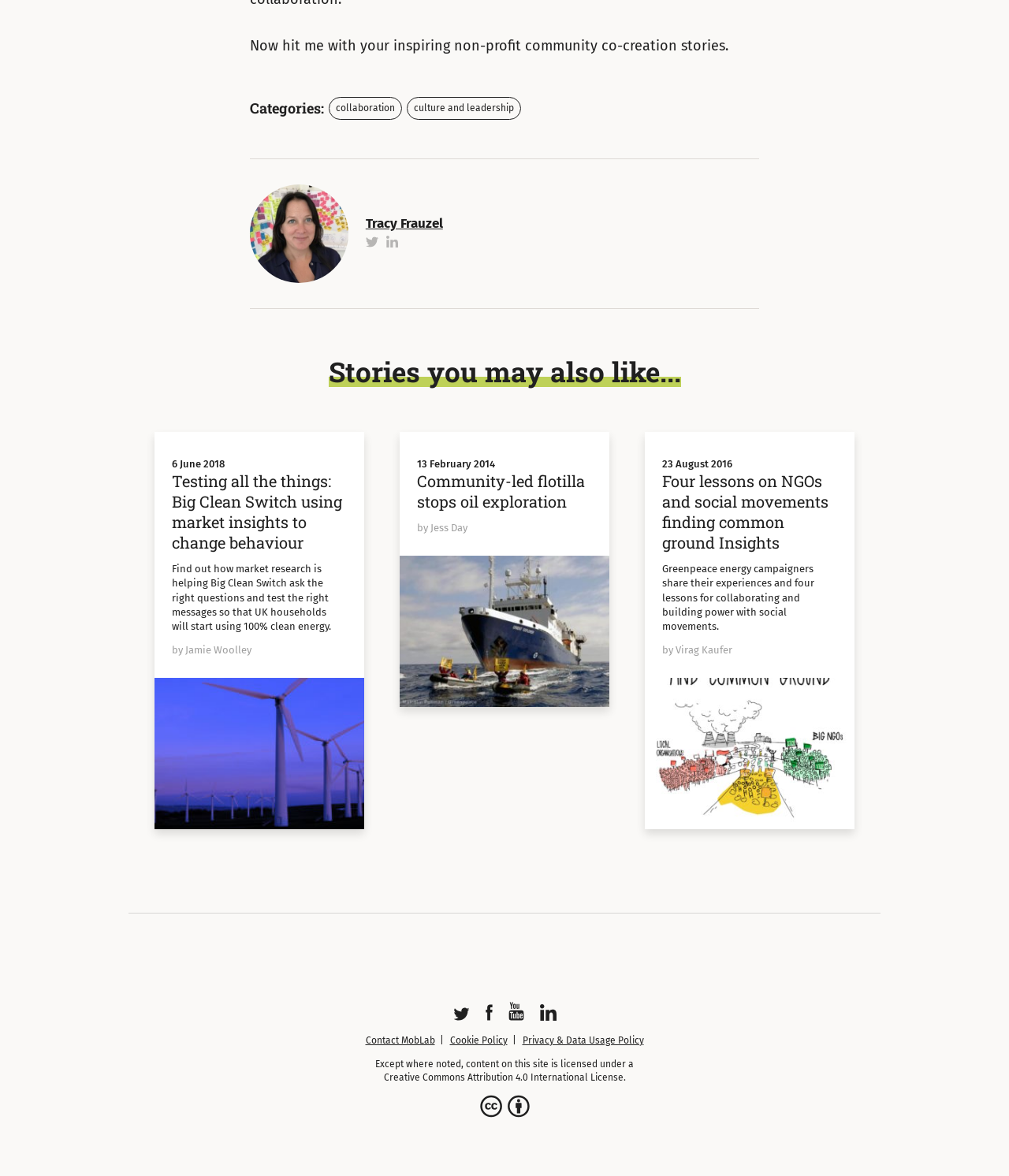Give a concise answer using only one word or phrase for this question:
What is the license for the content on this webpage?

Creative Commons Attribution 4.0 International License